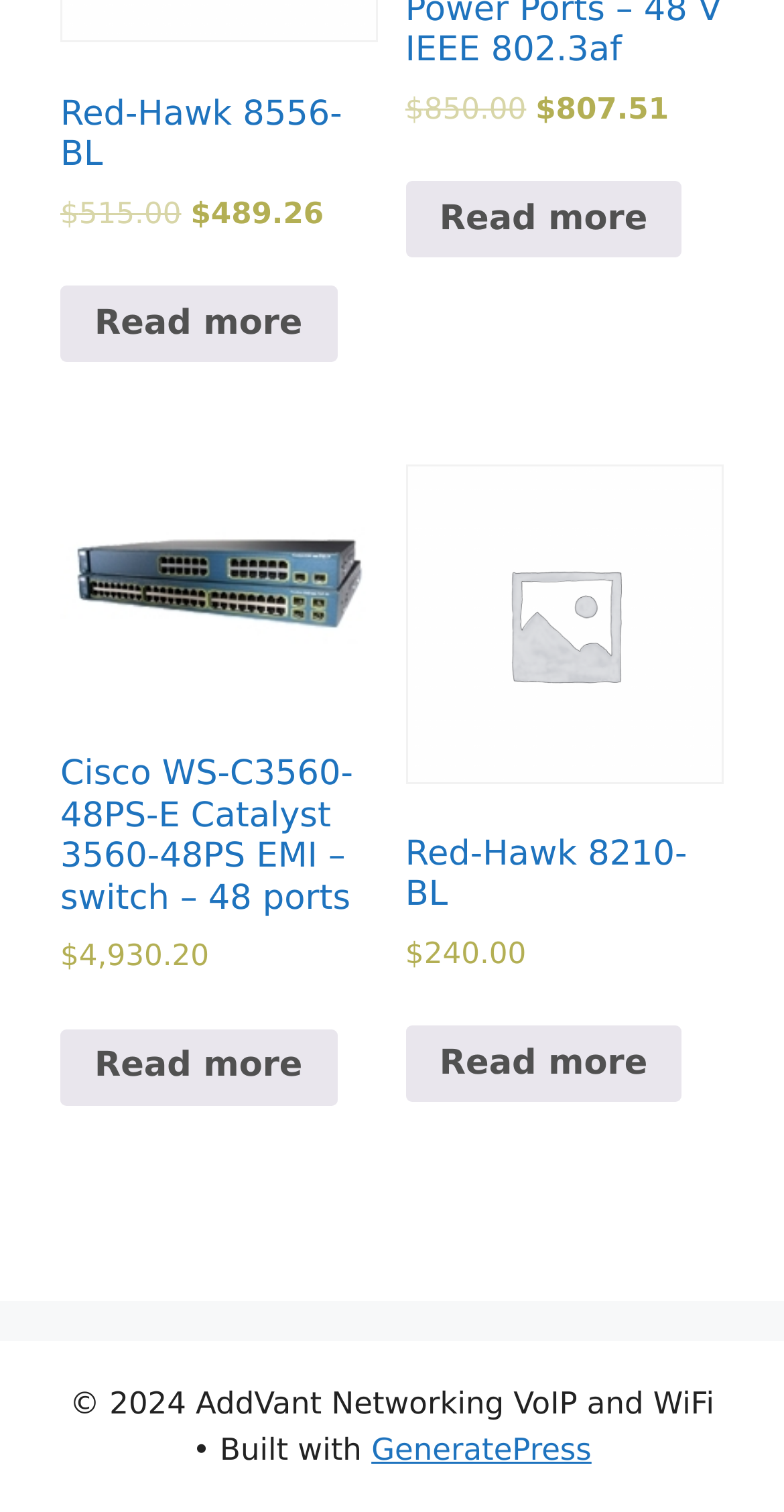Bounding box coordinates should be provided in the format (top-left x, top-left y, bottom-right x, bottom-right y) with all values between 0 and 1. Identify the bounding box for this UI element: Red-Hawk 8210-BL $240.00

[0.517, 0.307, 0.923, 0.717]